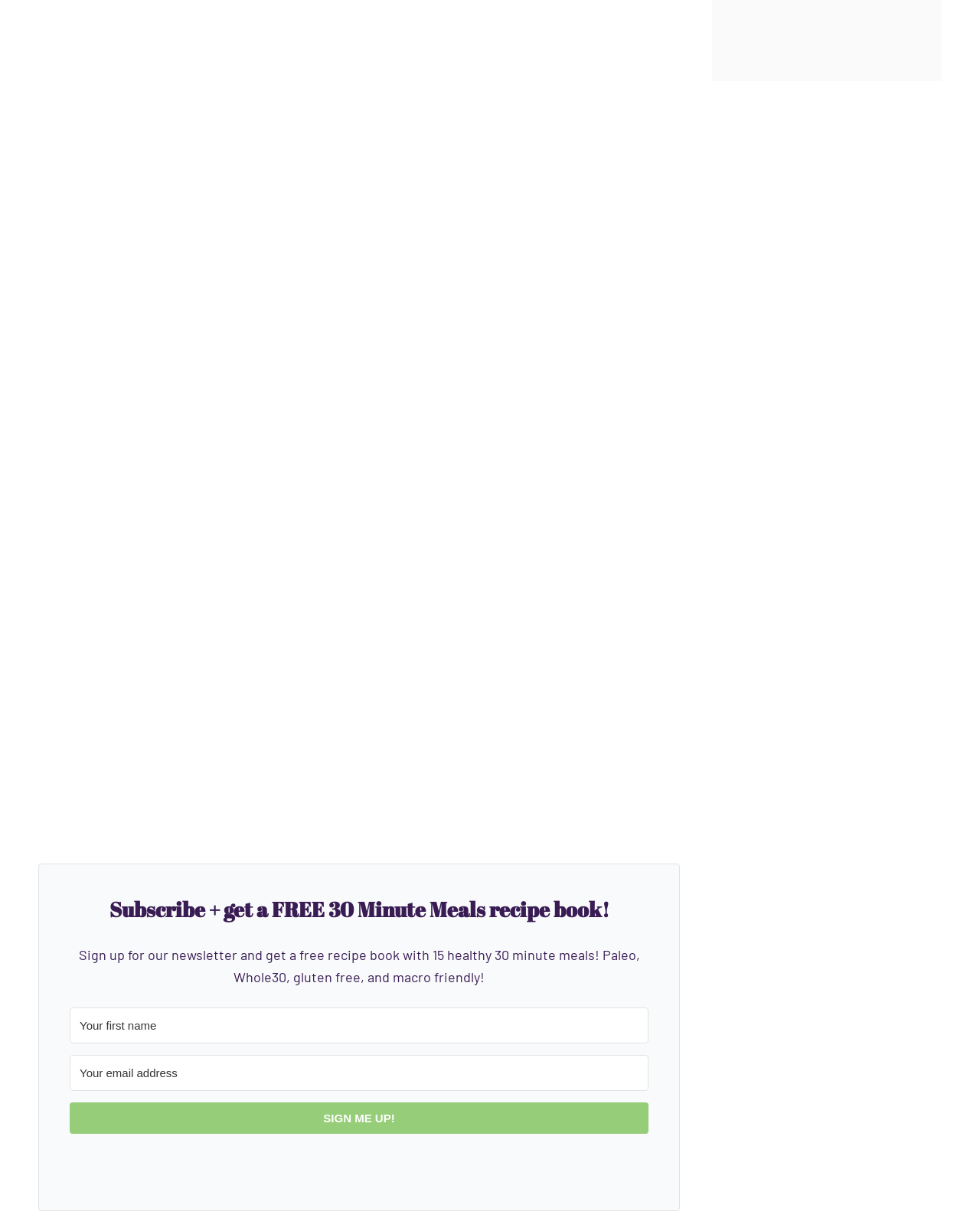Please determine the bounding box of the UI element that matches this description: Meal Prep. The coordinates should be given as (top-left x, top-left y, bottom-right x, bottom-right y), with all values between 0 and 1.

[0.071, 0.115, 0.16, 0.131]